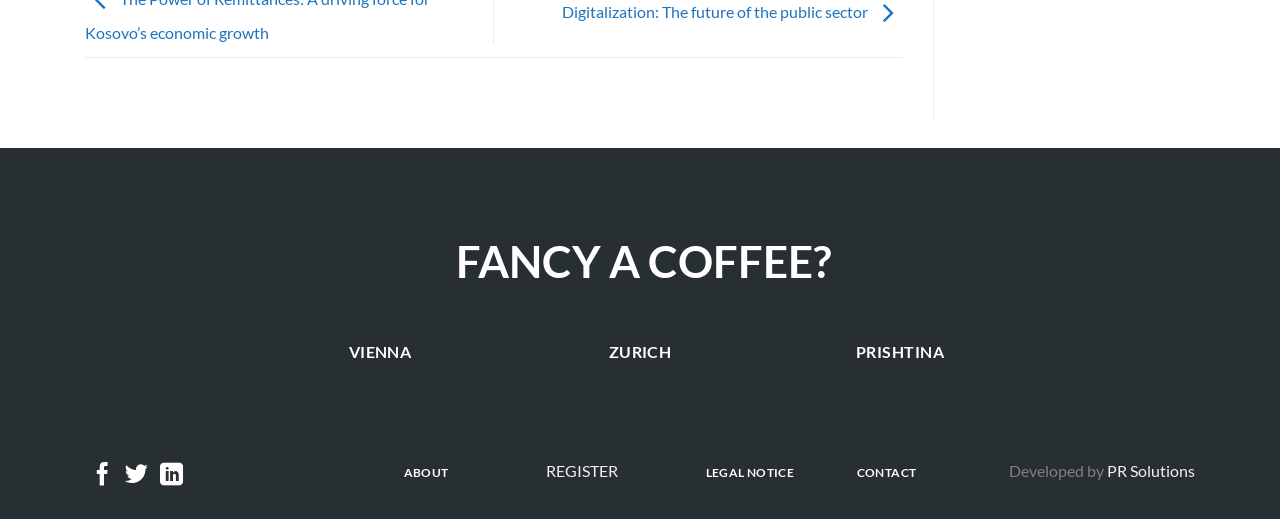Based on the image, please respond to the question with as much detail as possible:
What is the last link in the footer section?

The last link in the footer section is 'CONTACT' which is located at the bottom right of the webpage.